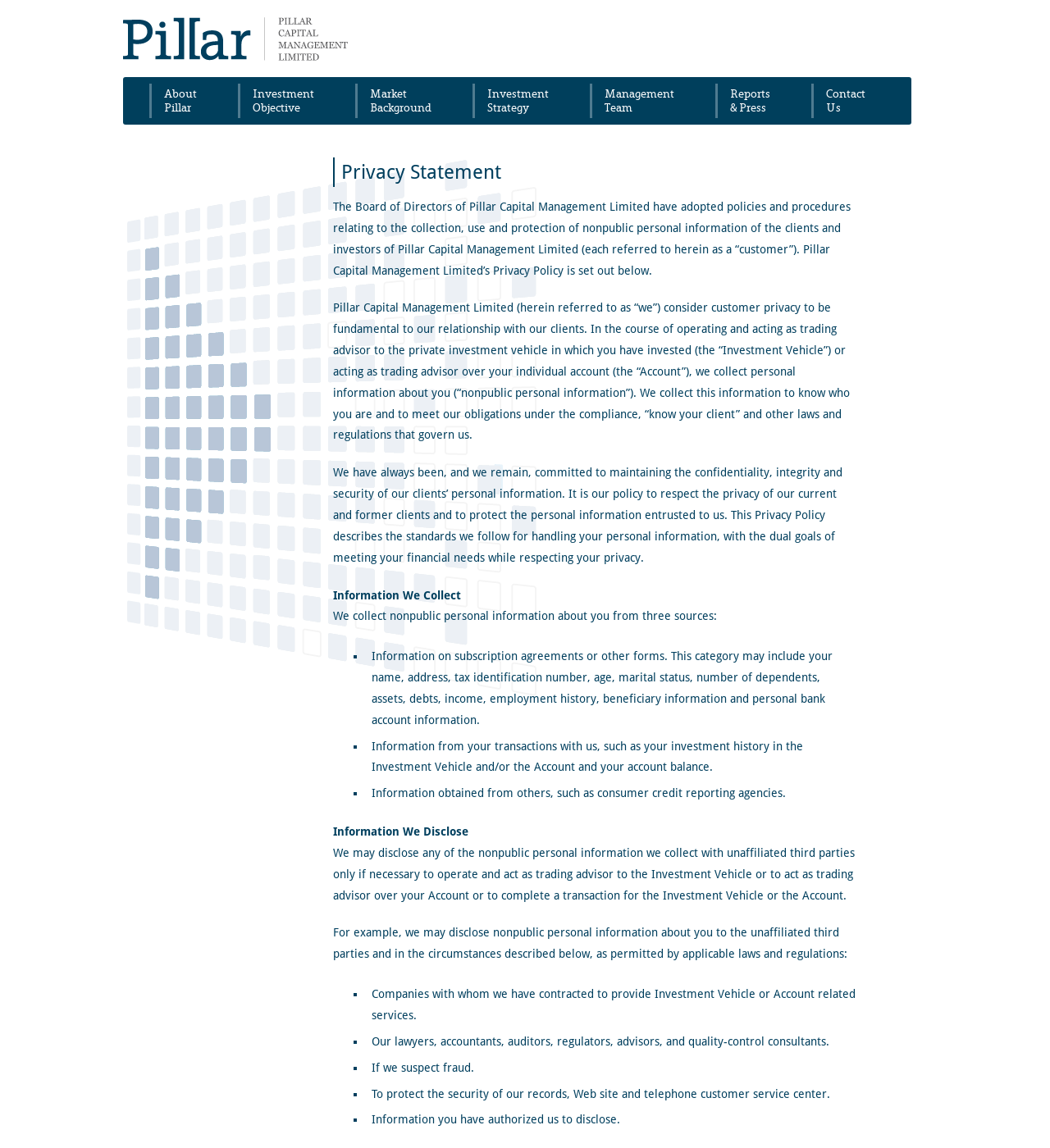Locate the bounding box coordinates of the clickable region to complete the following instruction: "Click on Pillar Capital Management Limited."

[0.117, 0.014, 0.332, 0.056]